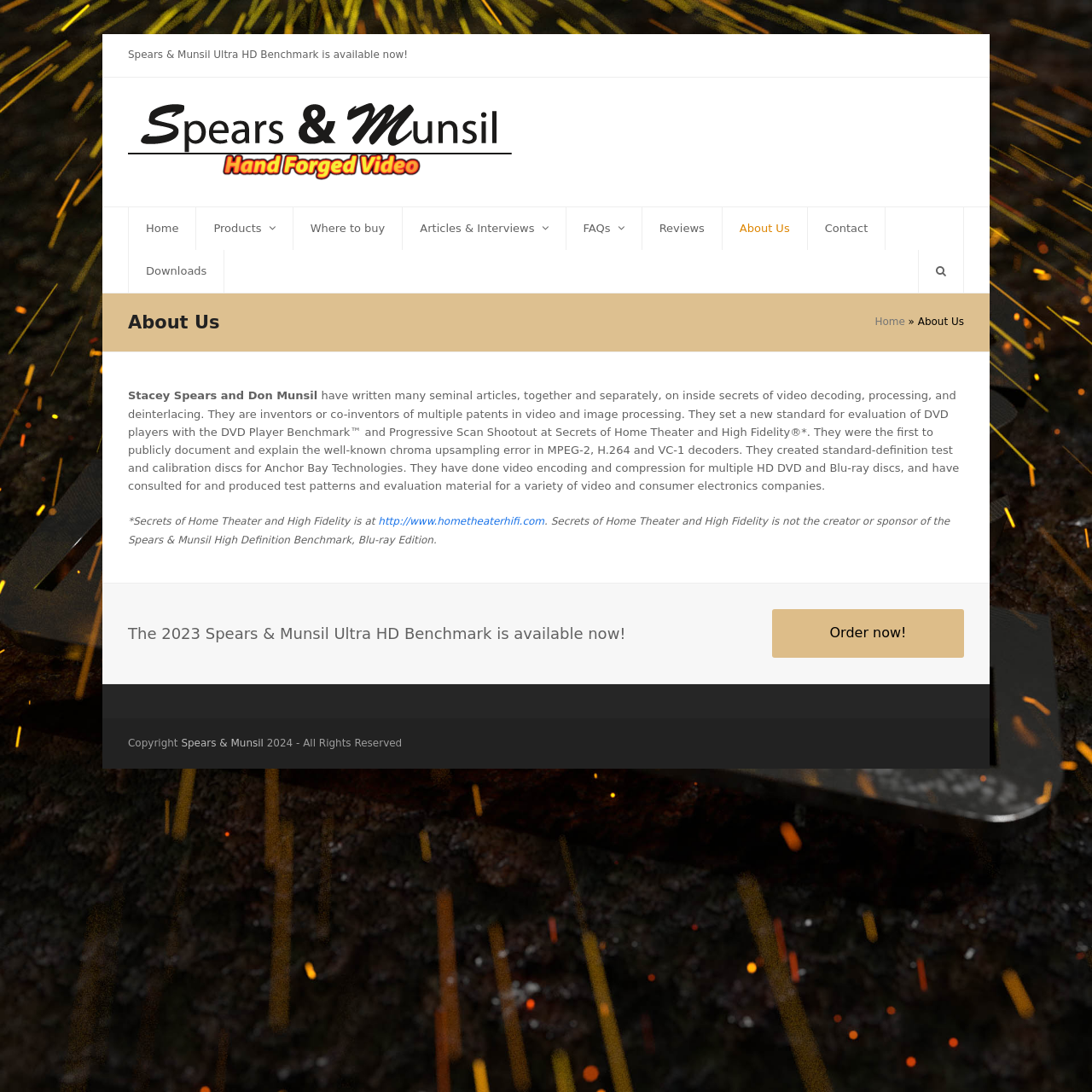Please determine the bounding box coordinates of the section I need to click to accomplish this instruction: "Search using the search icon".

None